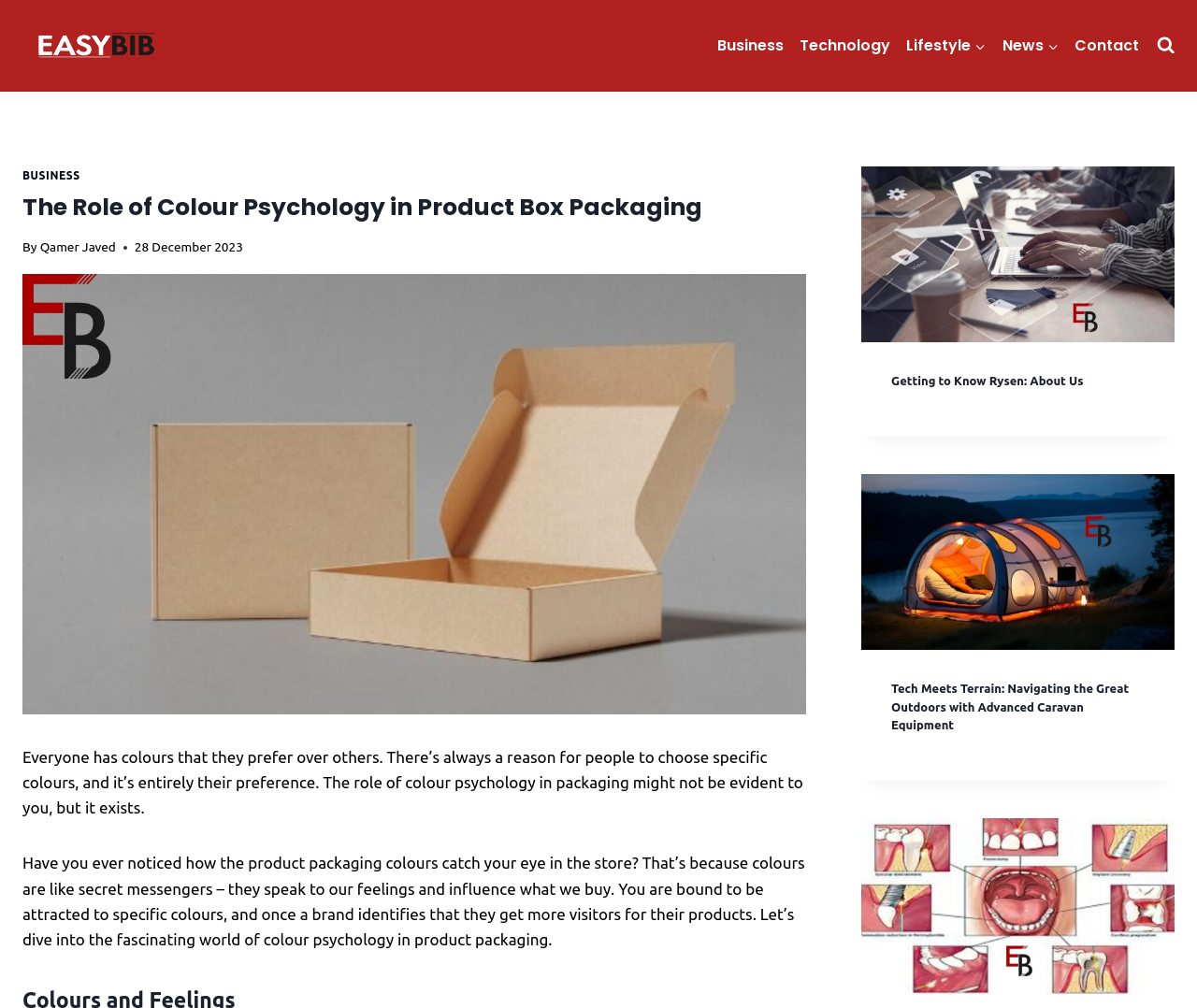Can you provide the bounding box coordinates for the element that should be clicked to implement the instruction: "Click on the 'Business' link in the navigation menu"?

[0.592, 0.023, 0.661, 0.067]